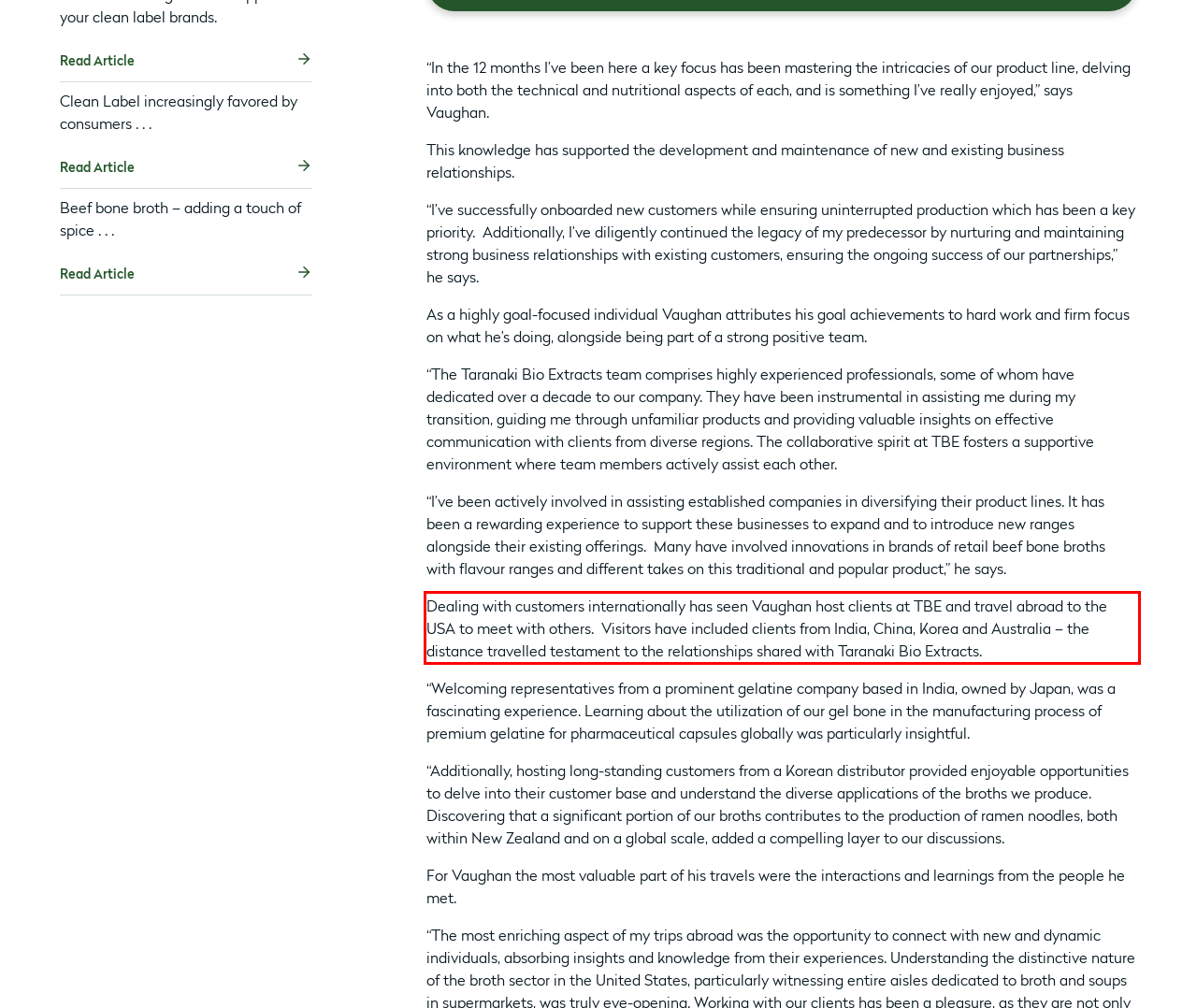Given a screenshot of a webpage, locate the red bounding box and extract the text it encloses.

Dealing with customers internationally has seen Vaughan host clients at TBE and travel abroad to the USA to meet with others. Visitors have included clients from India, China, Korea and Australia – the distance travelled testament to the relationships shared with Taranaki Bio Extracts.